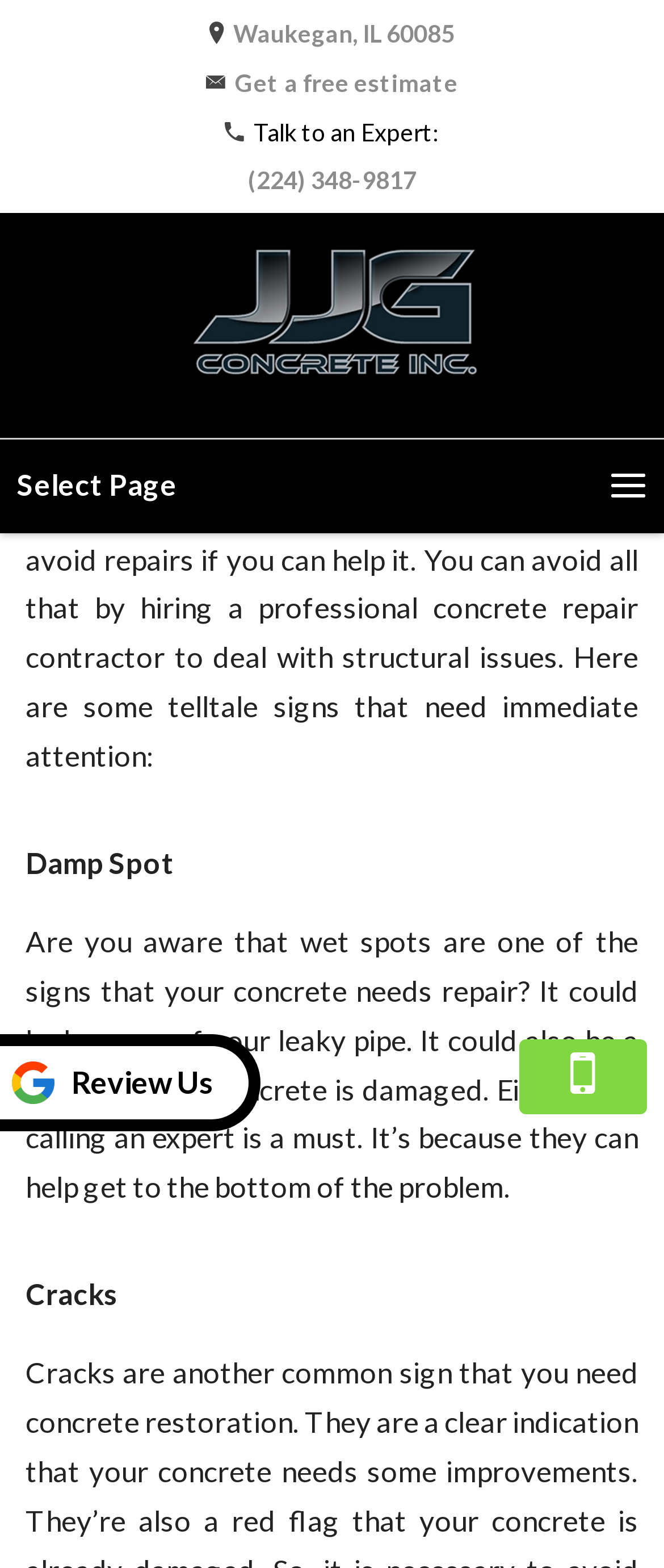Explain in detail what you observe on this webpage.

The webpage appears to be a service page for a concrete repair company, JJG Concrete Inc, located in Waukegan, IL 60085. At the top, there is a navigation section with links to "Get a free estimate" and "Talk to an Expert" with a phone number. The company's logo is also displayed in this section.

Below the navigation section, there is a heading that reads "Signs That You Need a Concrete Repair". This is followed by a subheading "It’s Time to Repair Your Damaged Concrete". The main content of the page starts with a paragraph explaining the importance of avoiding concrete repairs and the benefits of hiring a professional contractor.

The page then lists several signs that indicate the need for concrete repair, including "Damp Spot" and "Cracks". Each of these signs is accompanied by a brief description explaining the potential causes and the importance of seeking expert help.

On the right side of the page, there is a search bar at the top, and a link to "Review Us" with a small image. At the bottom of the page, there is another link with no text.

Overall, the webpage is focused on providing information to potential customers about the importance of concrete repair and the services offered by JJG Concrete Inc.